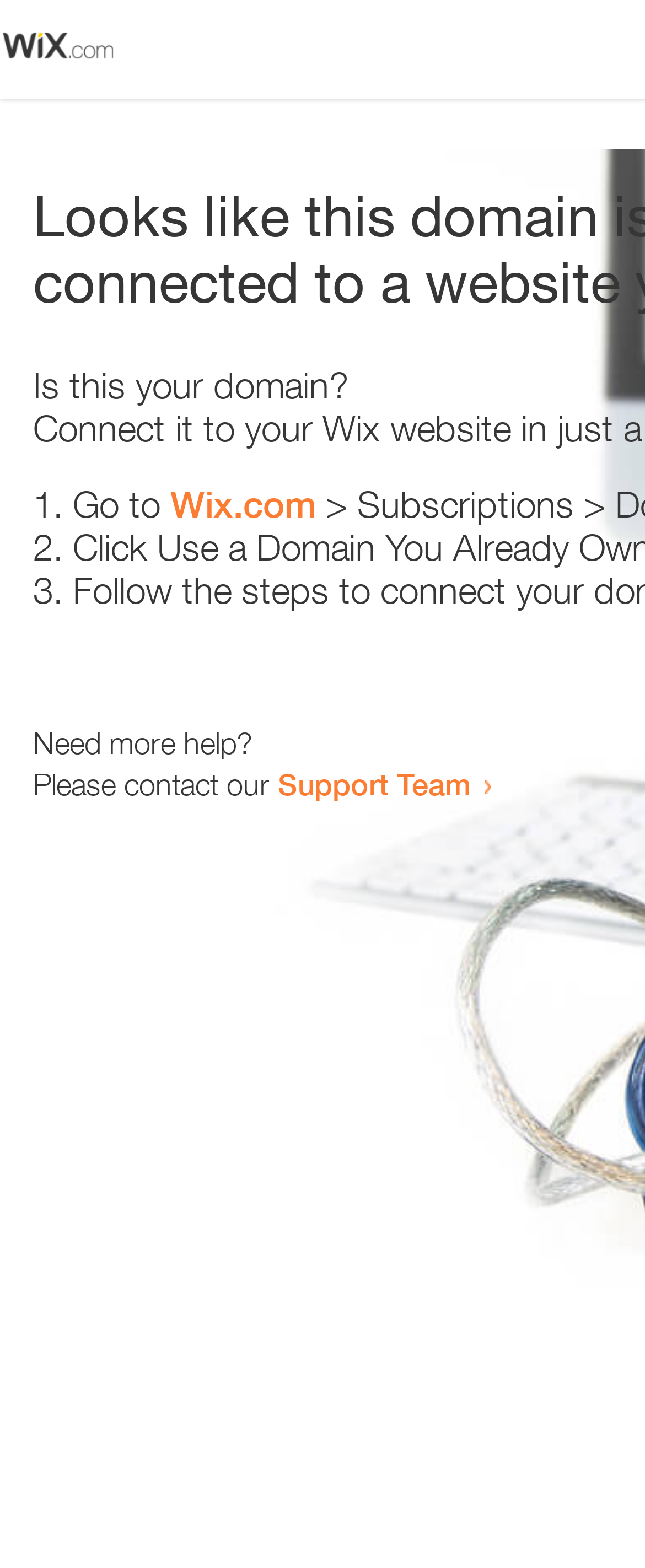Answer the question in one word or a short phrase:
Who can be contacted for more help?

Support Team